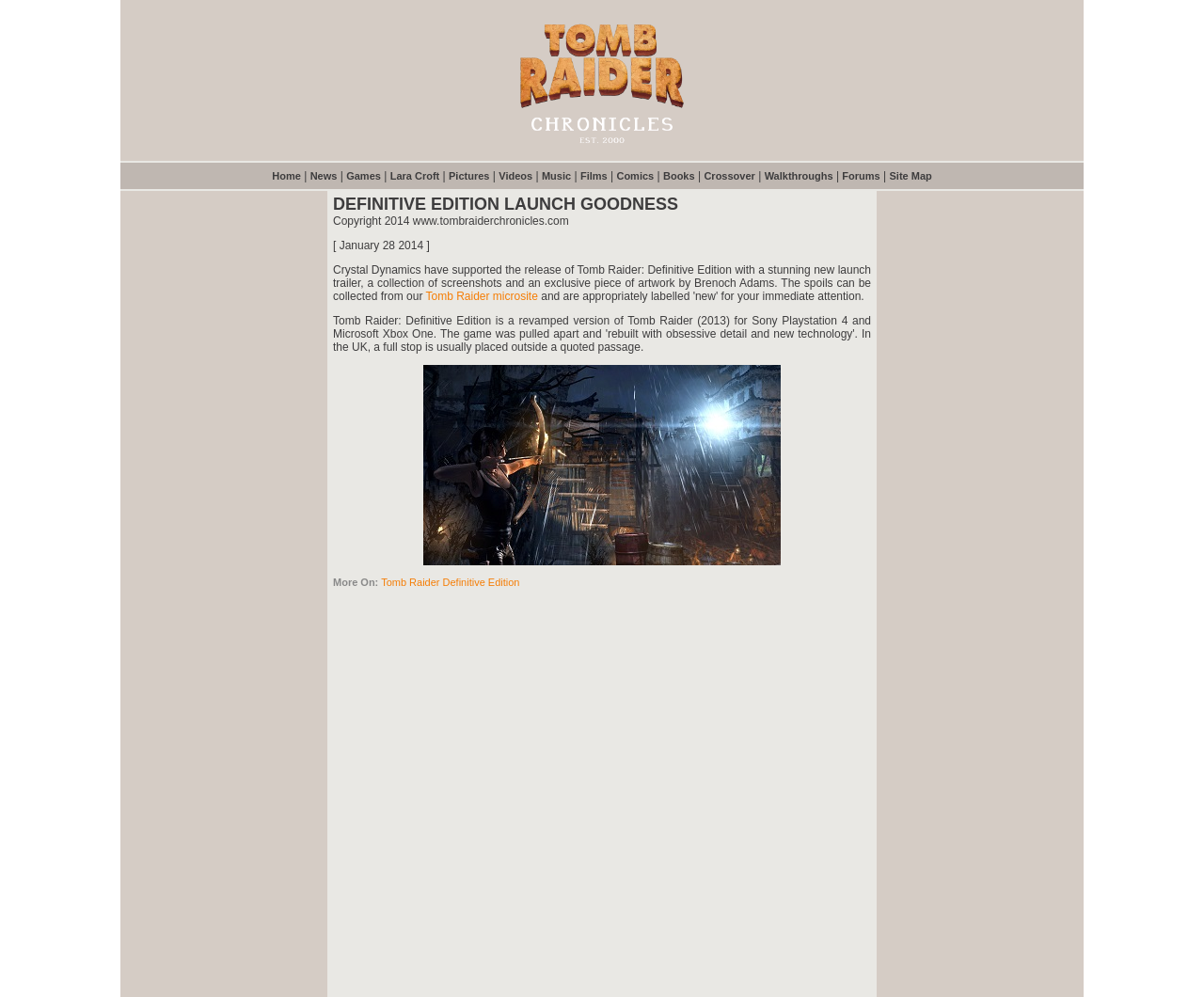Provide a brief response to the question below using a single word or phrase: 
What is the name of the website?

Tomb Raider Chronicles